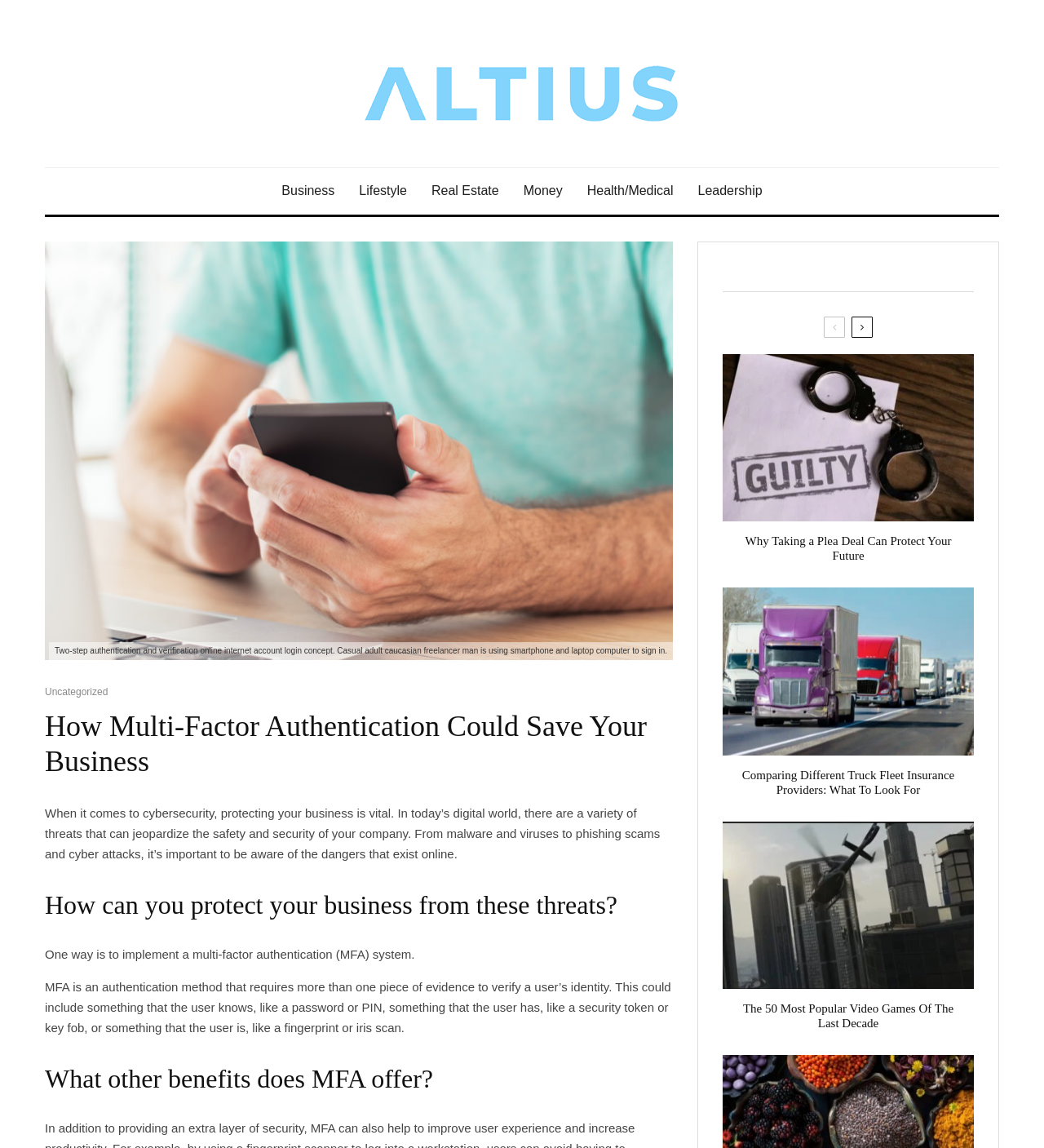Please locate the bounding box coordinates of the element that should be clicked to complete the given instruction: "View the article about 'Comparing Different Truck Fleet Insurance Providers: What To Look For'".

[0.692, 0.512, 0.933, 0.716]